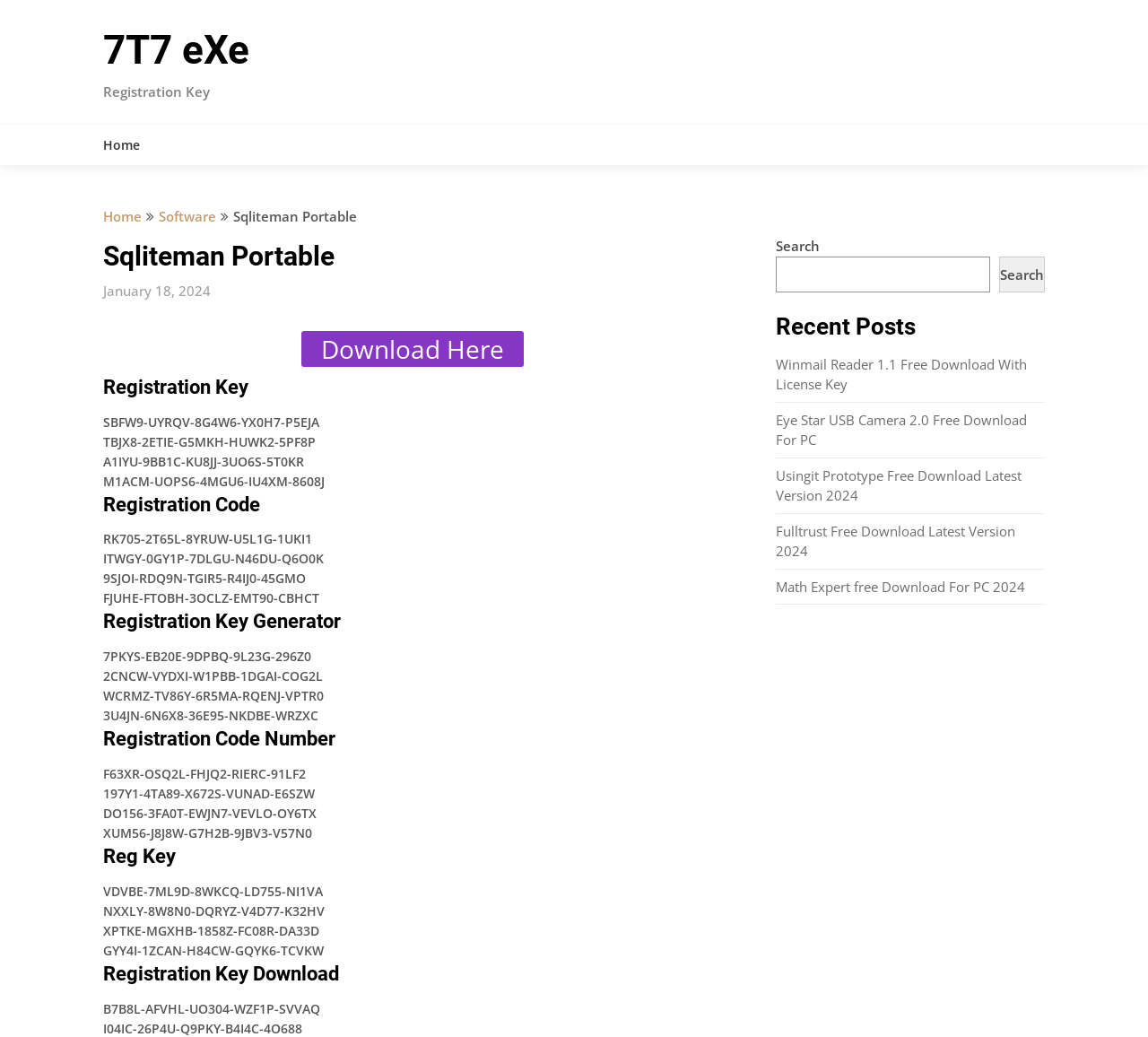Identify the coordinates of the bounding box for the element that must be clicked to accomplish the instruction: "Click the 'Download Here' button".

[0.262, 0.319, 0.456, 0.354]